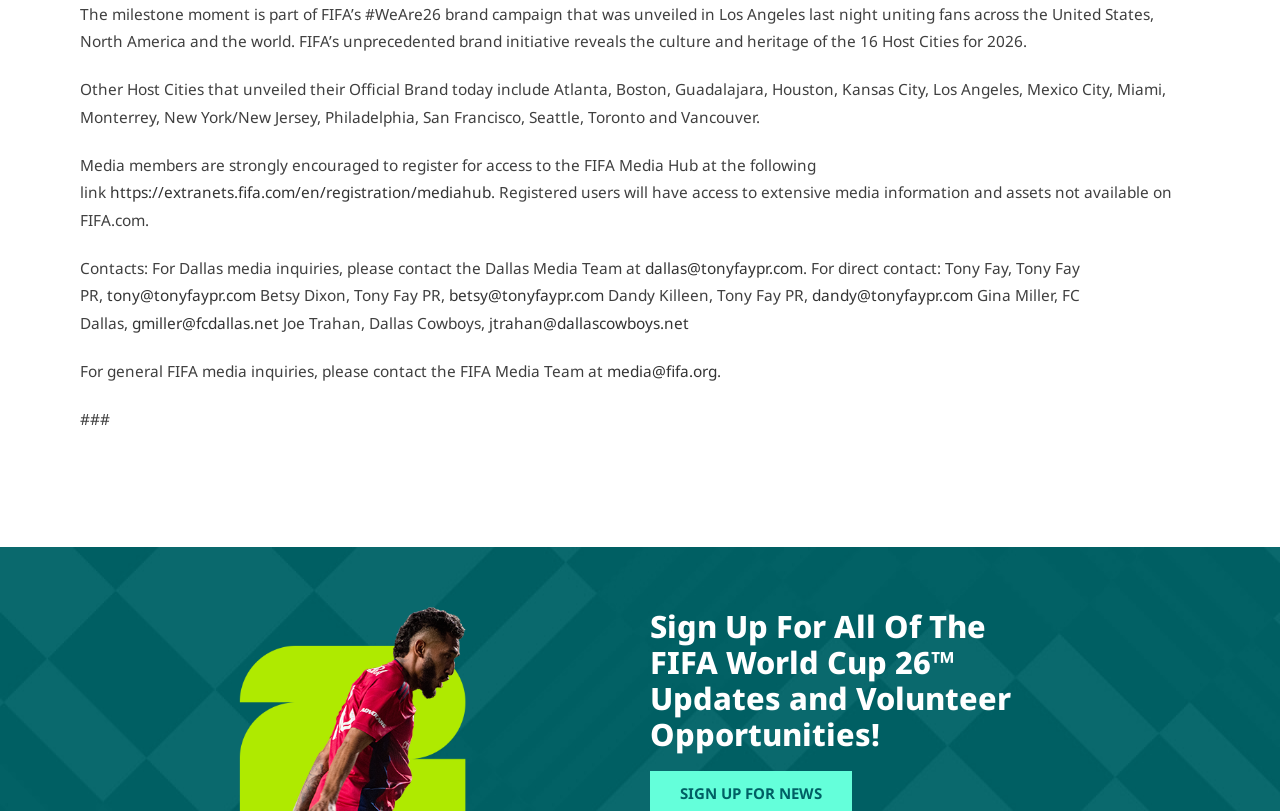What is the purpose of registering for the FIFA Media Hub?
Answer with a single word or short phrase according to what you see in the image.

Access to media information and assets